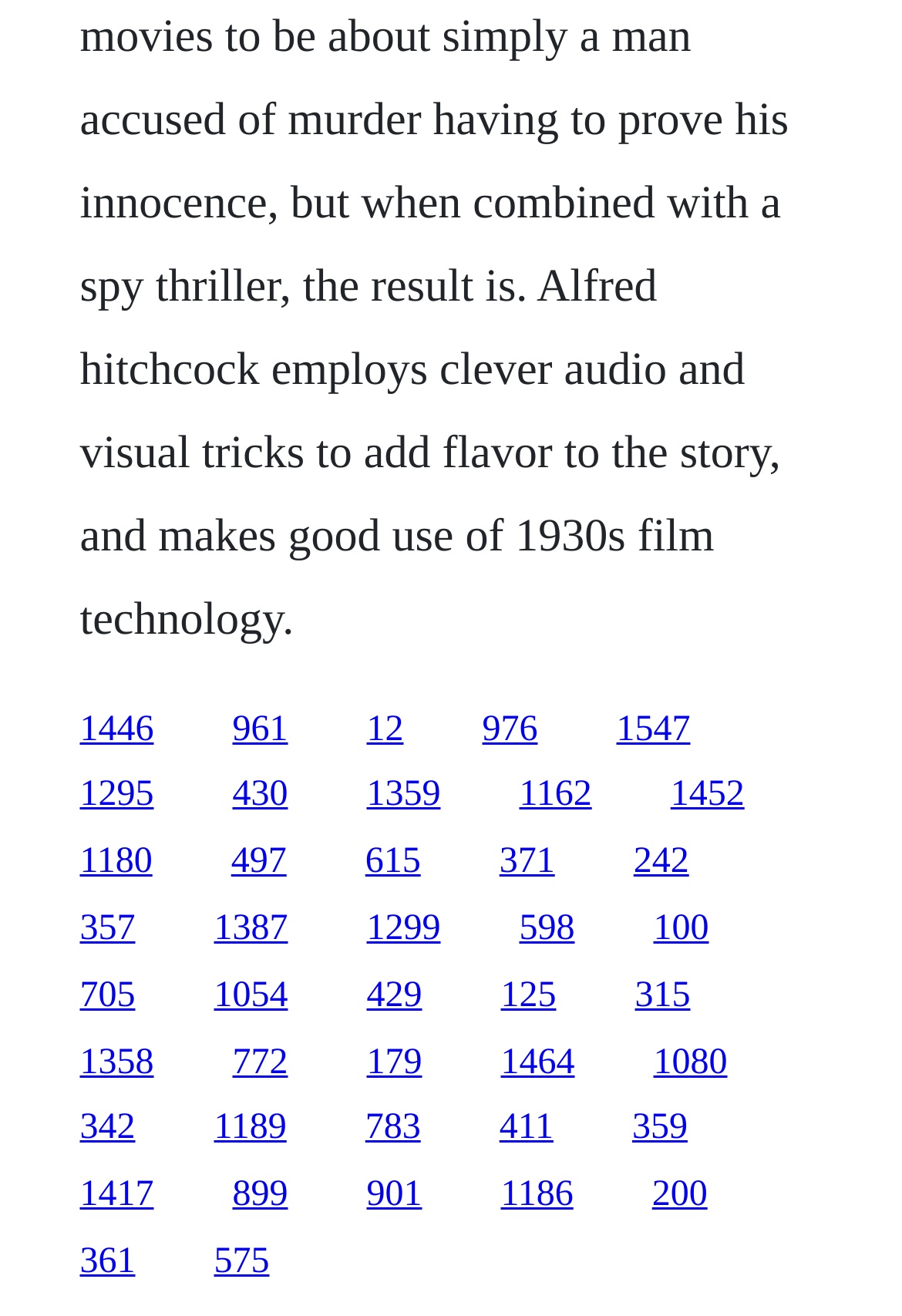Please identify the bounding box coordinates of the area that needs to be clicked to fulfill the following instruction: "follow the seventh link."

[0.683, 0.539, 0.765, 0.569]